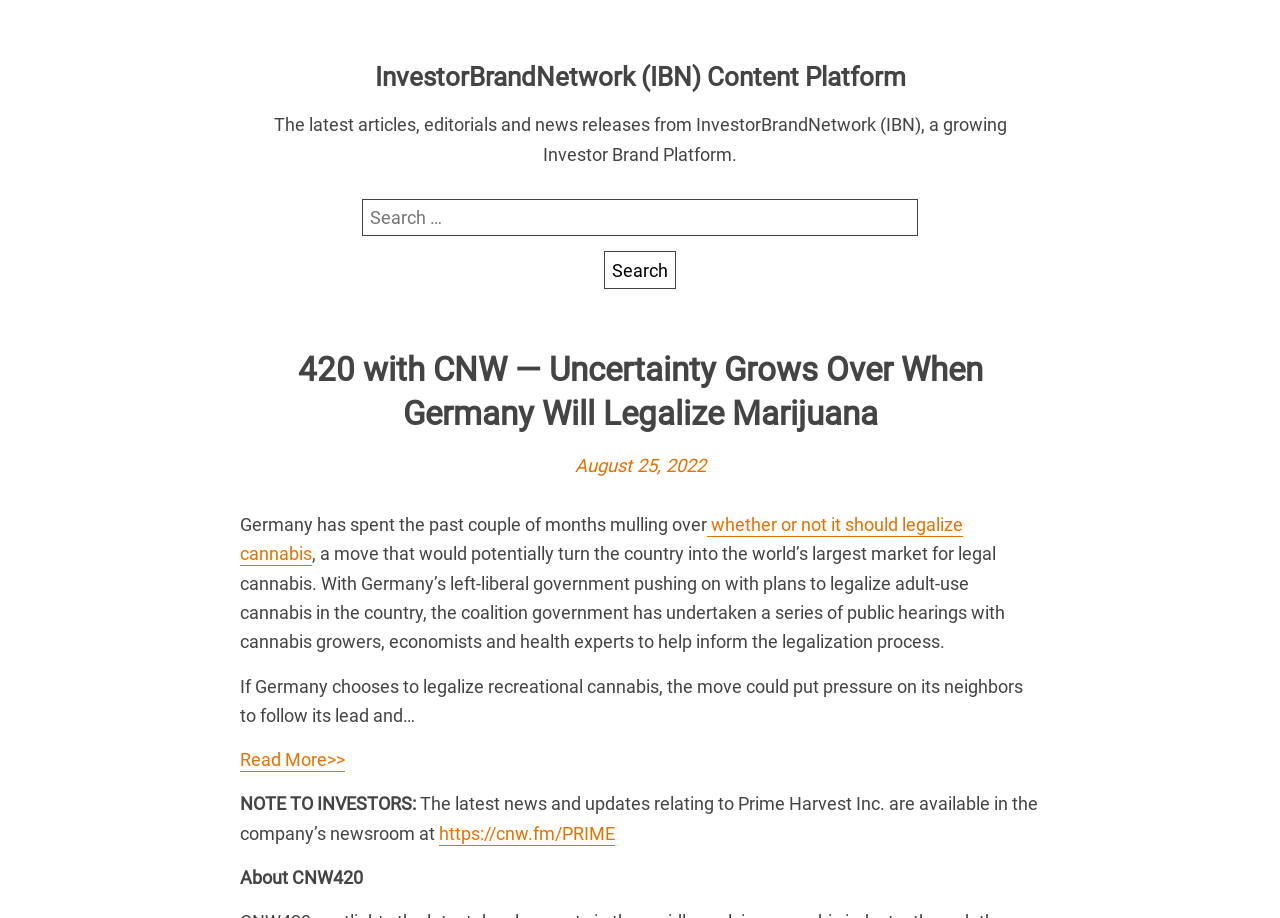What is the purpose of the search box?
Based on the image, answer the question with as much detail as possible.

The search box is located at the top of the webpage, and it allows users to search for specific articles or topics within the InvestorBrandNetwork (IBN) content platform.